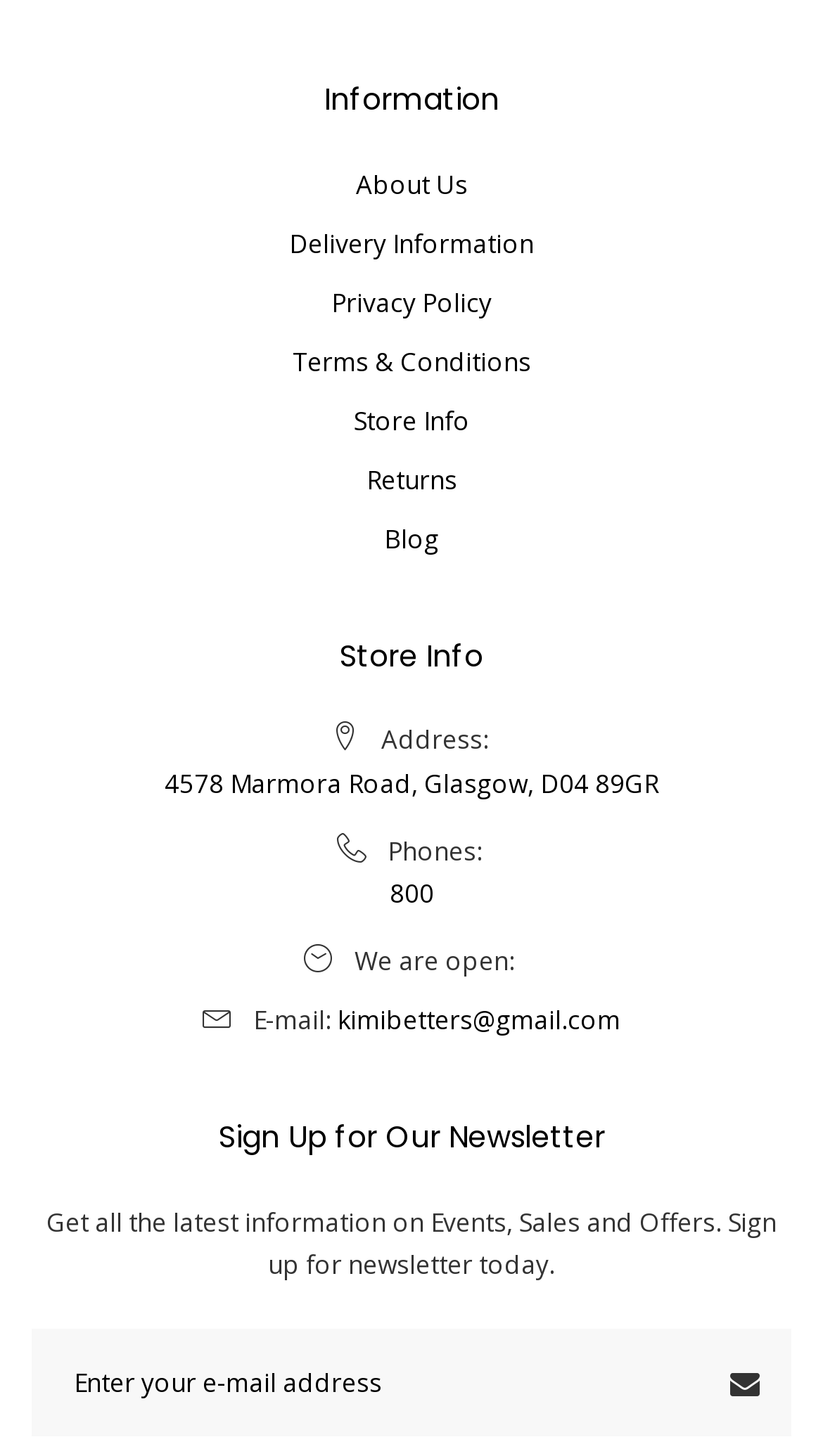Determine the bounding box coordinates of the UI element described by: "Privacy Policy".

[0.403, 0.191, 0.597, 0.225]